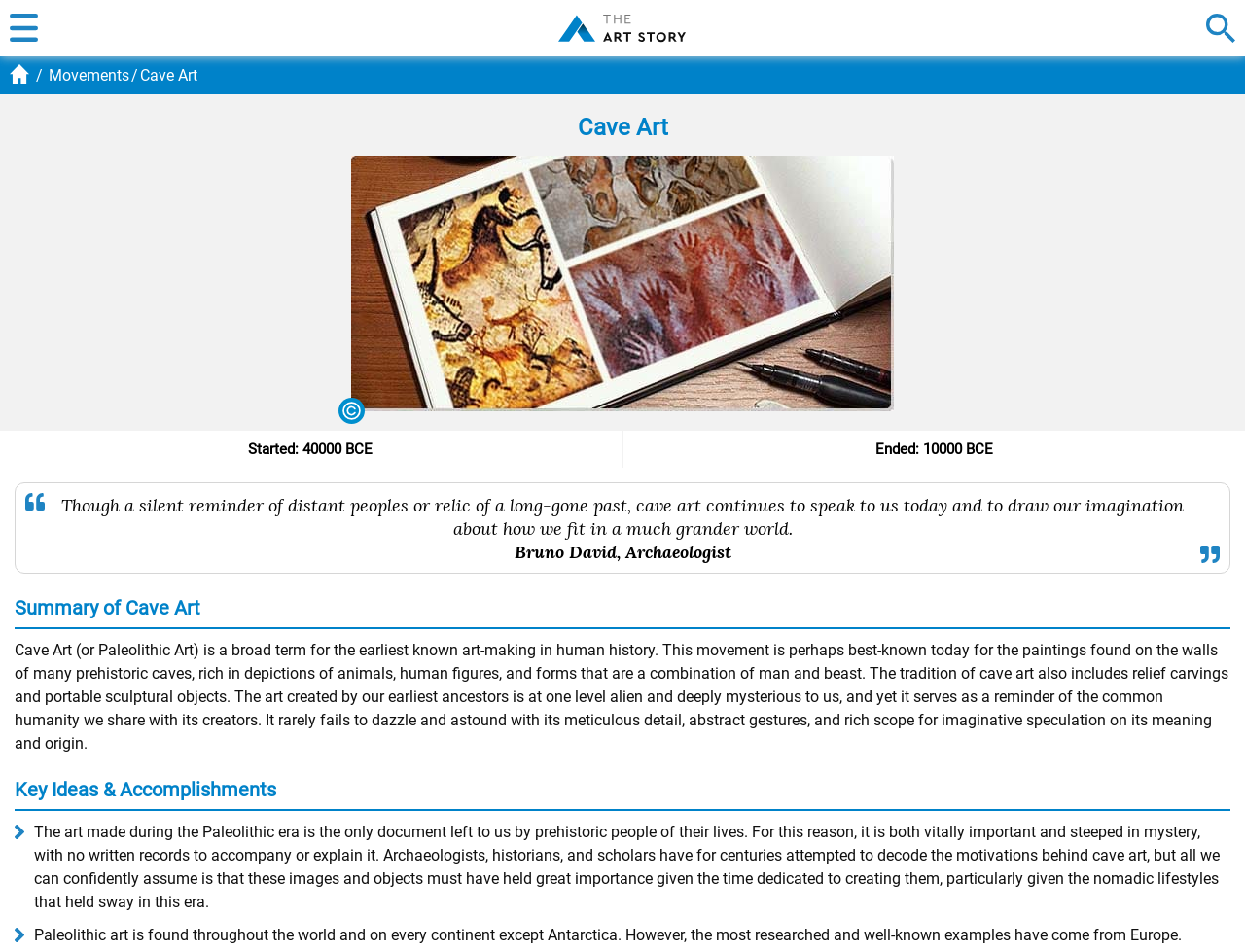What is the name of the archaeologist mentioned?
From the image, respond with a single word or phrase.

Bruno David